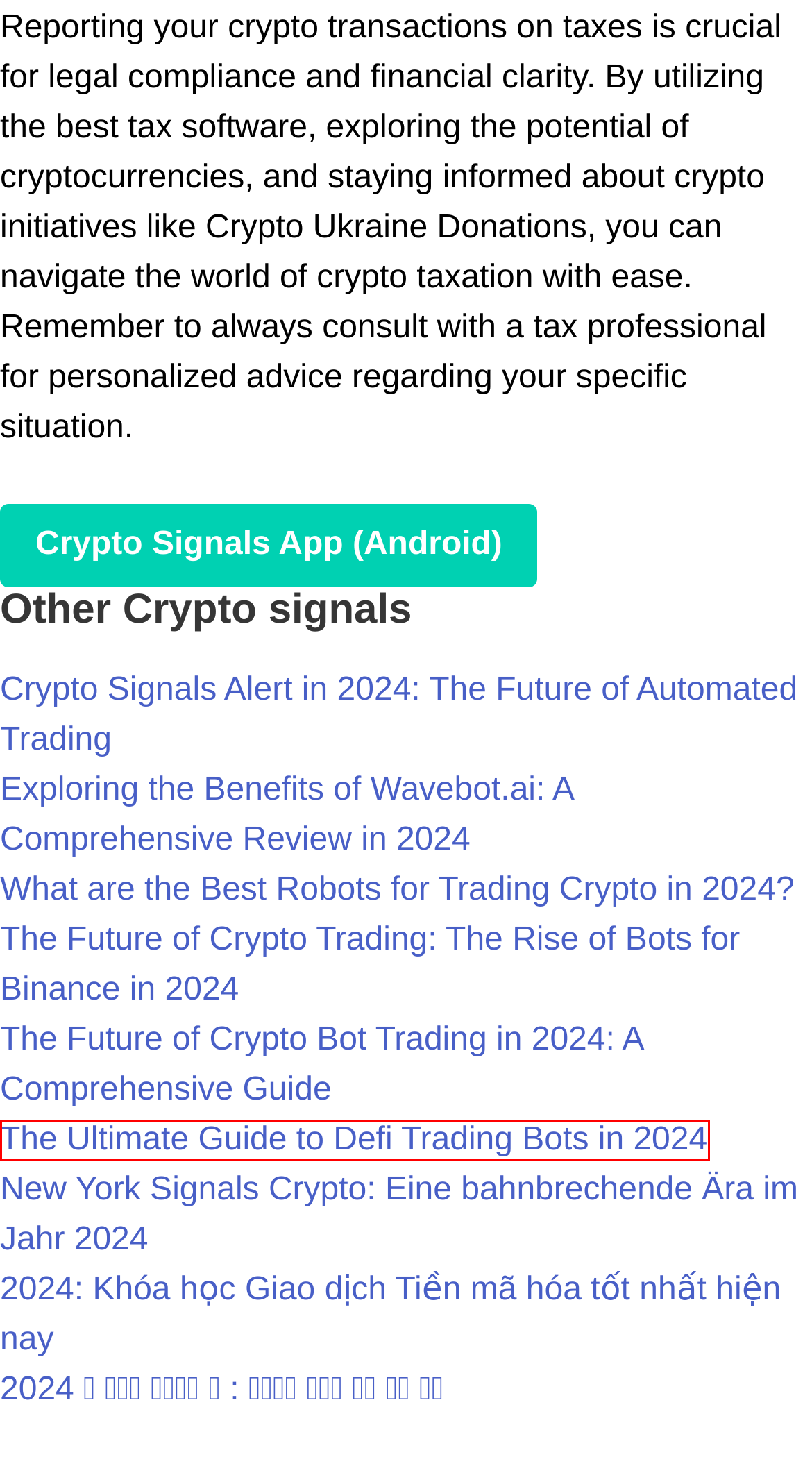Examine the screenshot of the webpage, which includes a red bounding box around an element. Choose the best matching webpage description for the page that will be displayed after clicking the element inside the red bounding box. Here are the candidates:
A. The Future of Crypto Trading: The Rise of Bots for Binance in 2024
B. Exploring the Benefits of Wavebot.ai: A Comprehensive Review in 2024
C. 2024: Khóa học Giao dịch Tiền mã hóa tốt nhất hiện nay
D. The Future of Crypto Bot Trading in 2024: A Comprehensive Guide
E. Crypto Signals Alert in 2024: The Future of Automated Trading
F. What are the Best Robots for Trading Crypto in 2024?
G. The Ultimate Guide to Defi Trading Bots in 2024
H. 2024 년 최고의 암호화폐 봇 : 자동화된 거래를 통해 수익 창출

G